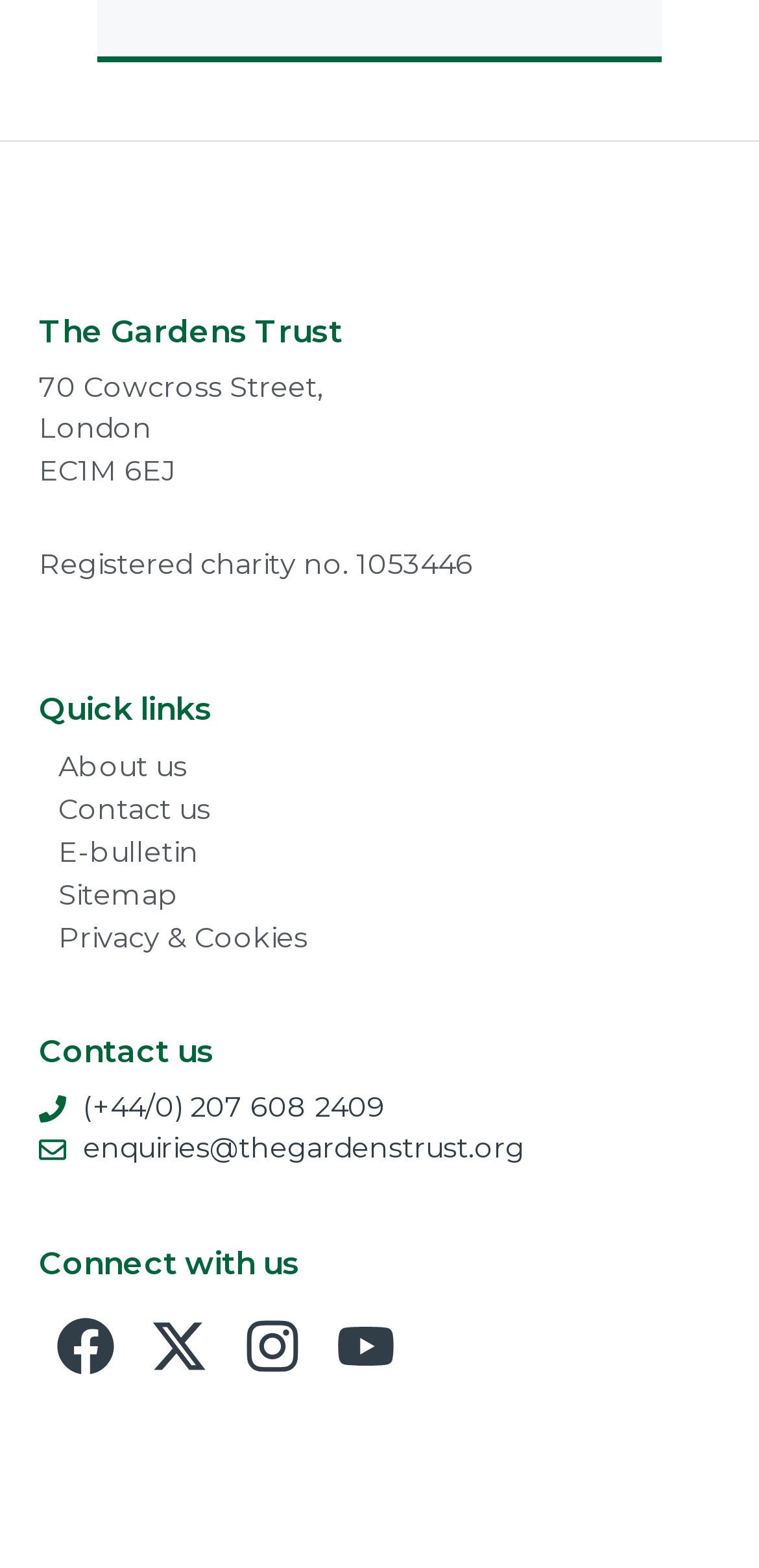Given the element description: "Privacy & Cookies", predict the bounding box coordinates of the UI element it refers to, using four float numbers between 0 and 1, i.e., [left, top, right, bottom].

[0.051, 0.584, 0.431, 0.611]